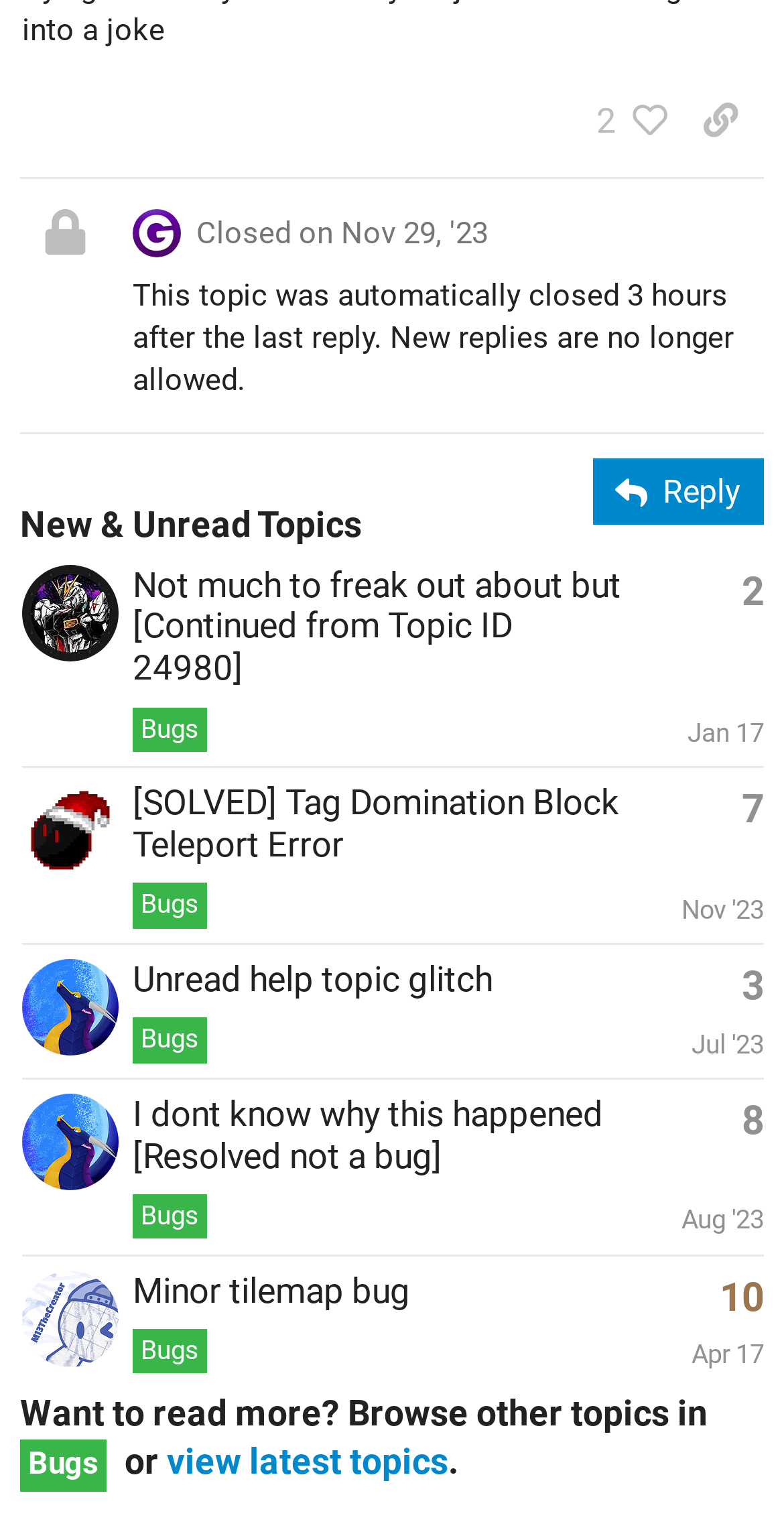Can you find the bounding box coordinates for the element that needs to be clicked to execute this instruction: "Share a link to this post"? The coordinates should be given as four float numbers between 0 and 1, i.e., [left, top, right, bottom].

[0.864, 0.054, 0.974, 0.104]